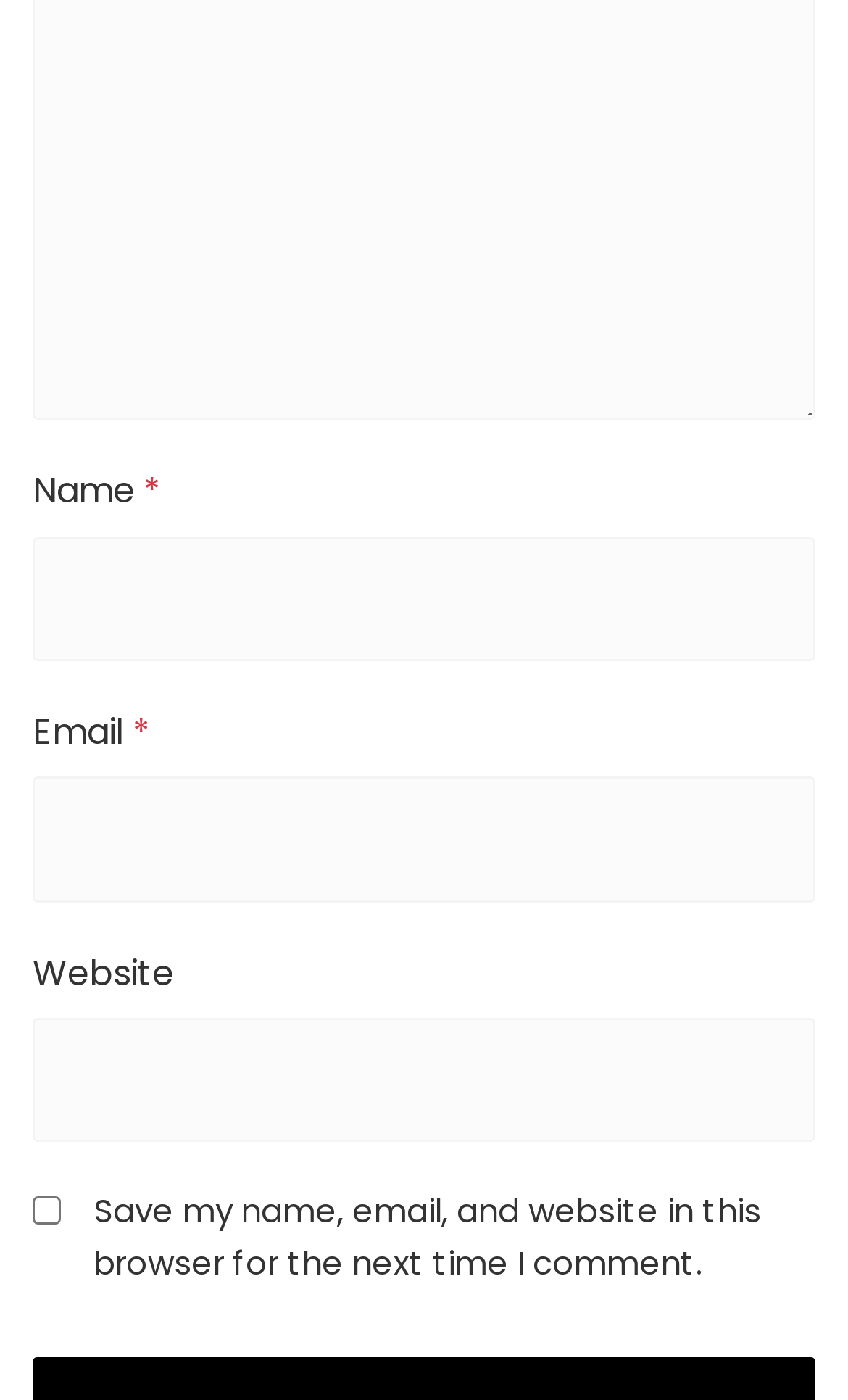Given the element description: "parent_node: Website name="url"", predict the bounding box coordinates of the UI element it refers to, using four float numbers between 0 and 1, i.e., [left, top, right, bottom].

[0.038, 0.727, 0.962, 0.816]